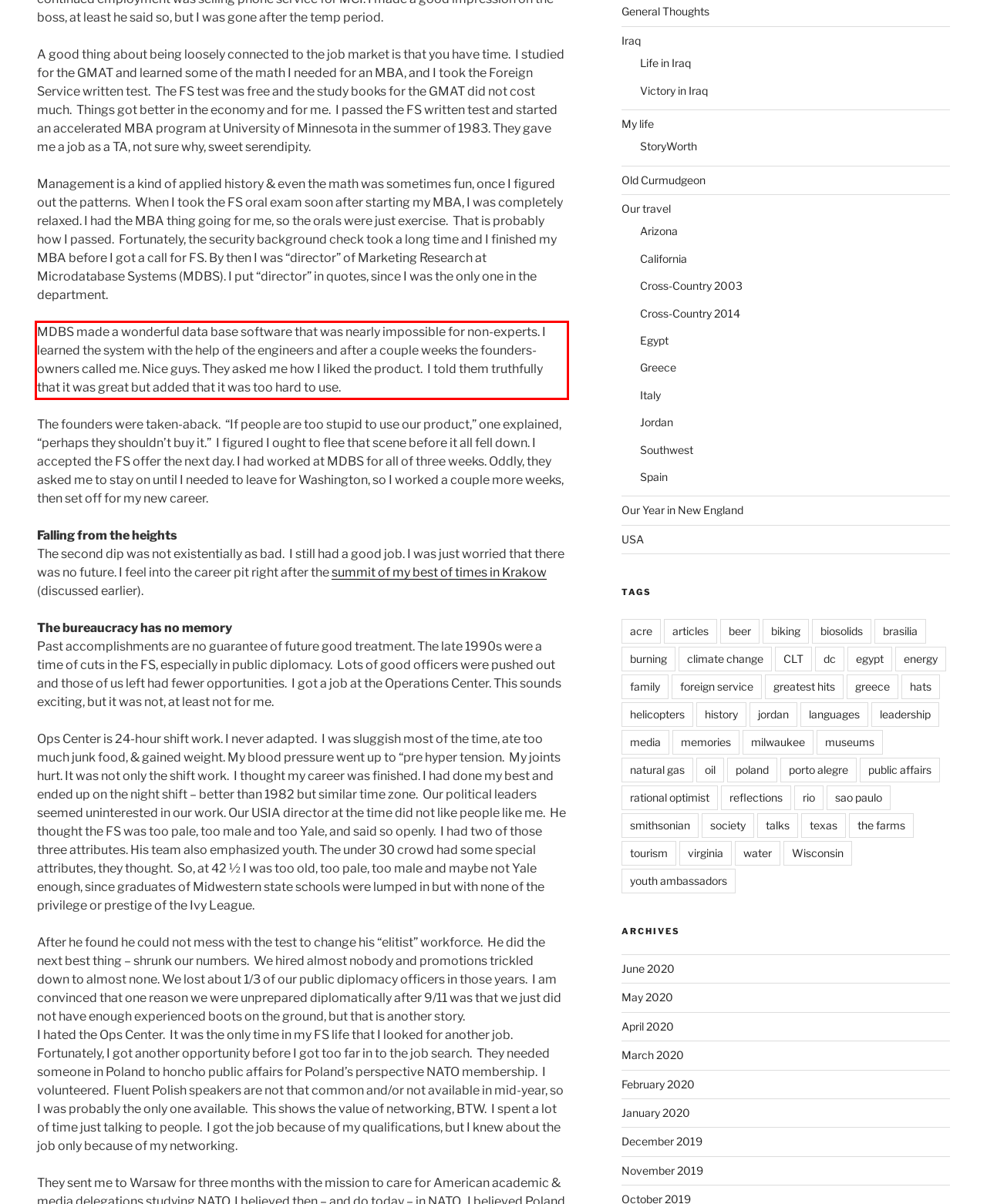Given a screenshot of a webpage, identify the red bounding box and perform OCR to recognize the text within that box.

MDBS made a wonderful data base software that was nearly impossible for non-experts. I learned the system with the help of the engineers and after a couple weeks the founders-owners called me. Nice guys. They asked me how I liked the product. I told them truthfully that it was great but added that it was too hard to use.